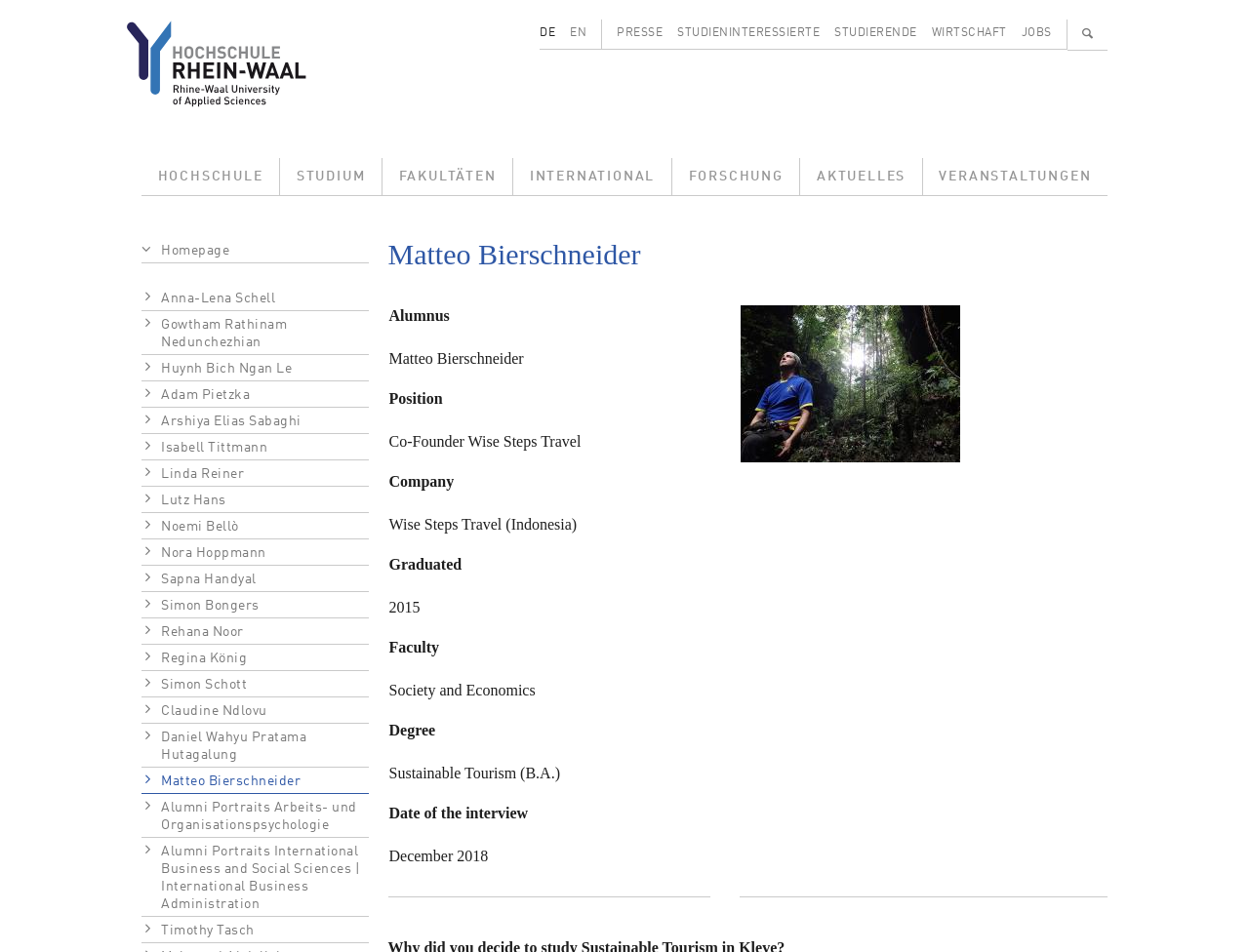Determine the bounding box coordinates for the HTML element mentioned in the following description: "Huynh Bich Ngan Le". The coordinates should be a list of four floats ranging from 0 to 1, represented as [left, top, right, bottom].

[0.113, 0.373, 0.295, 0.401]